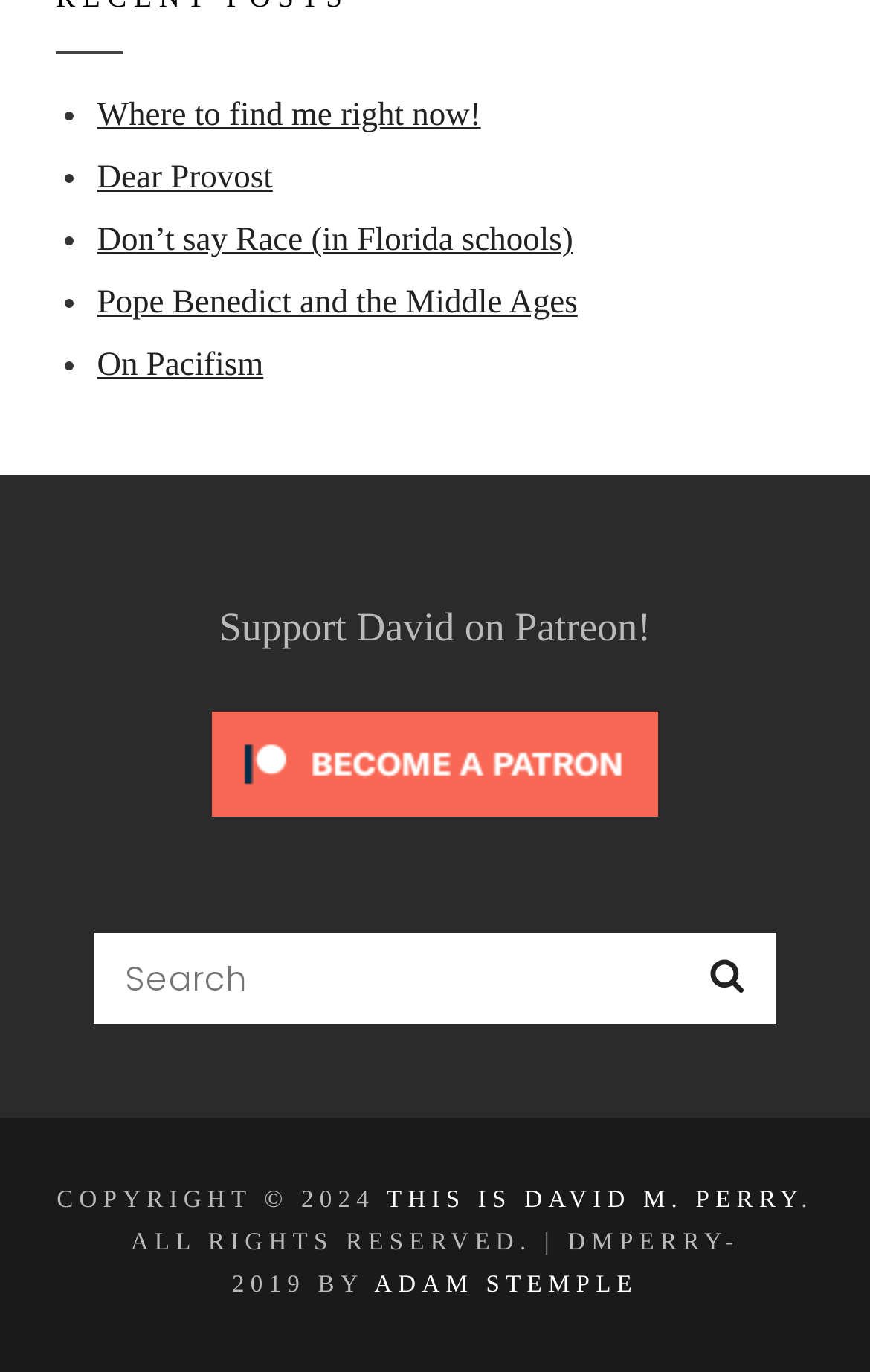From the webpage screenshot, identify the region described by This is David M. Perry. Provide the bounding box coordinates as (top-left x, top-left y, bottom-right x, bottom-right y), with each value being a floating point number between 0 and 1.

[0.444, 0.865, 0.921, 0.885]